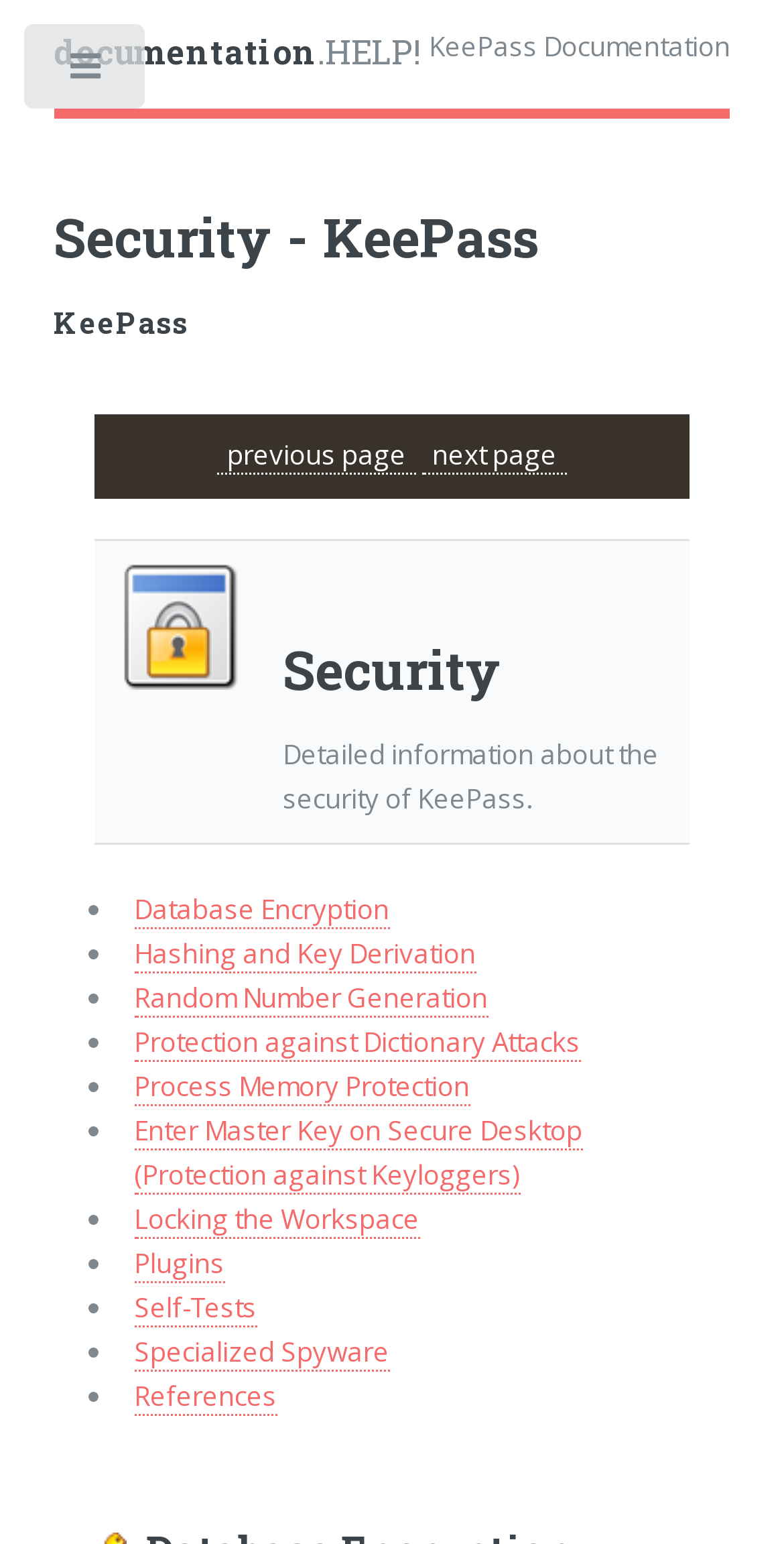Locate the bounding box coordinates of the element that should be clicked to fulfill the instruction: "learn about database encryption".

[0.171, 0.577, 0.497, 0.602]